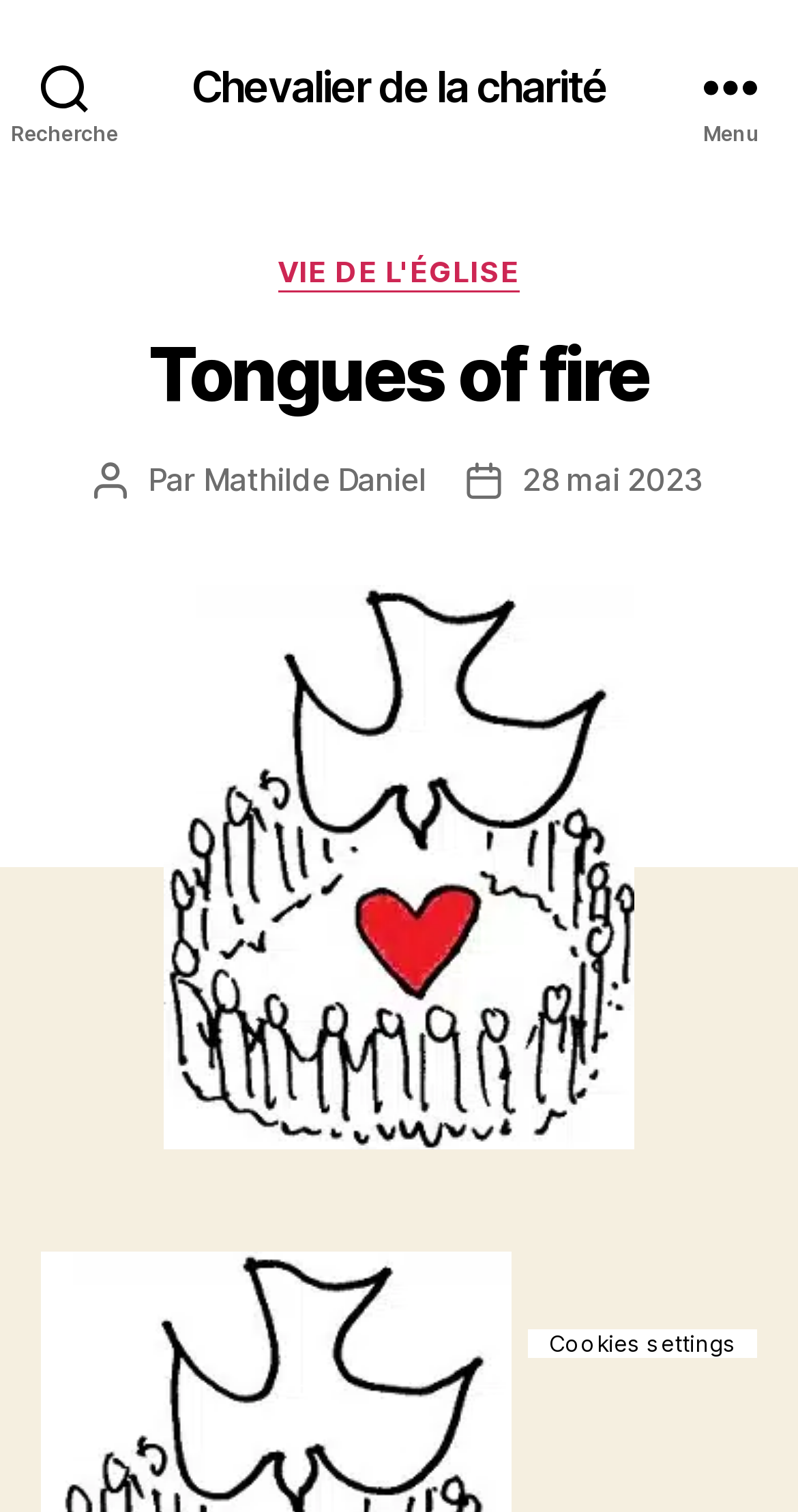What is the main title displayed on this webpage?

Tongues of fire